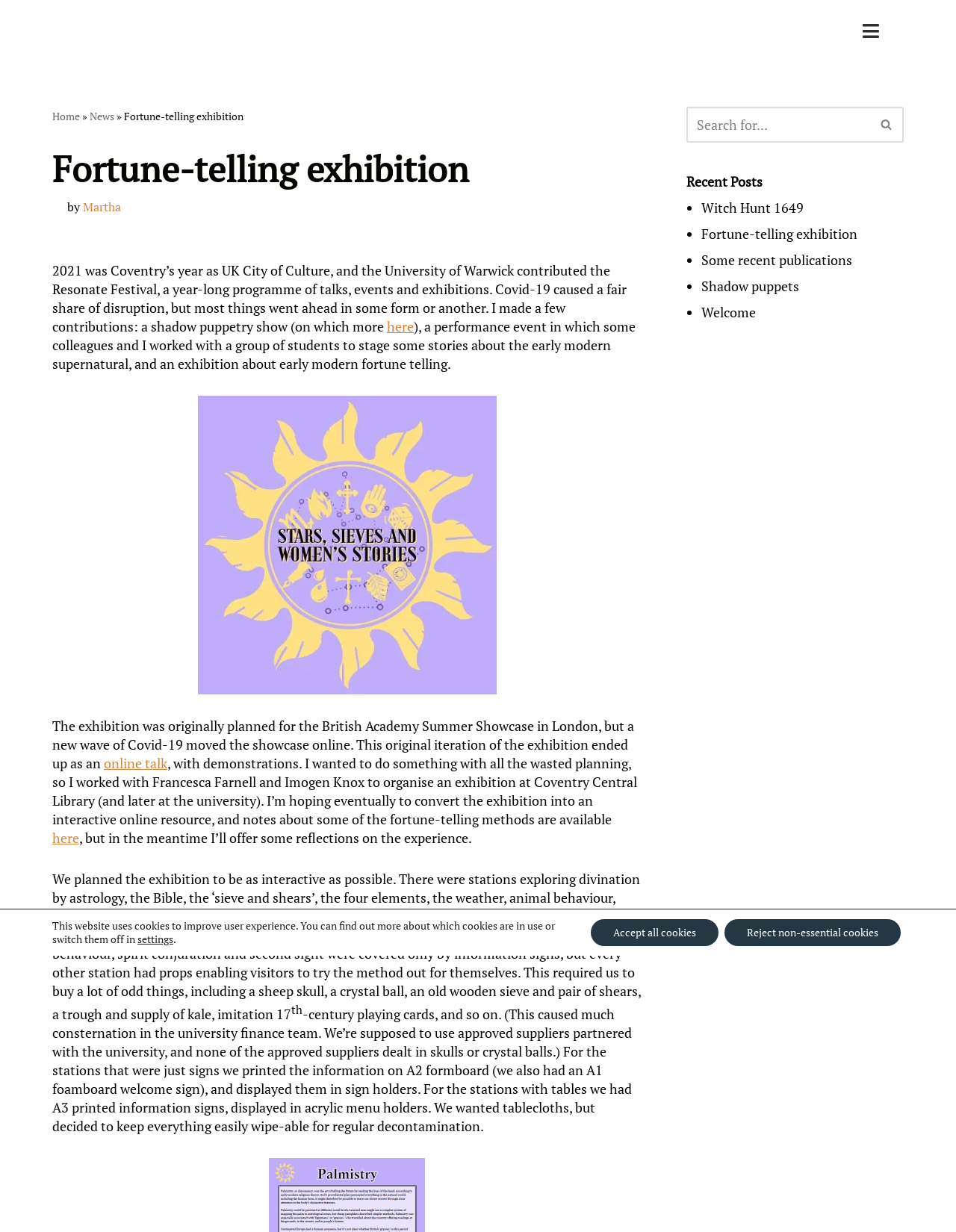Identify the bounding box coordinates of the part that should be clicked to carry out this instruction: "Search for something".

[0.718, 0.086, 0.91, 0.115]